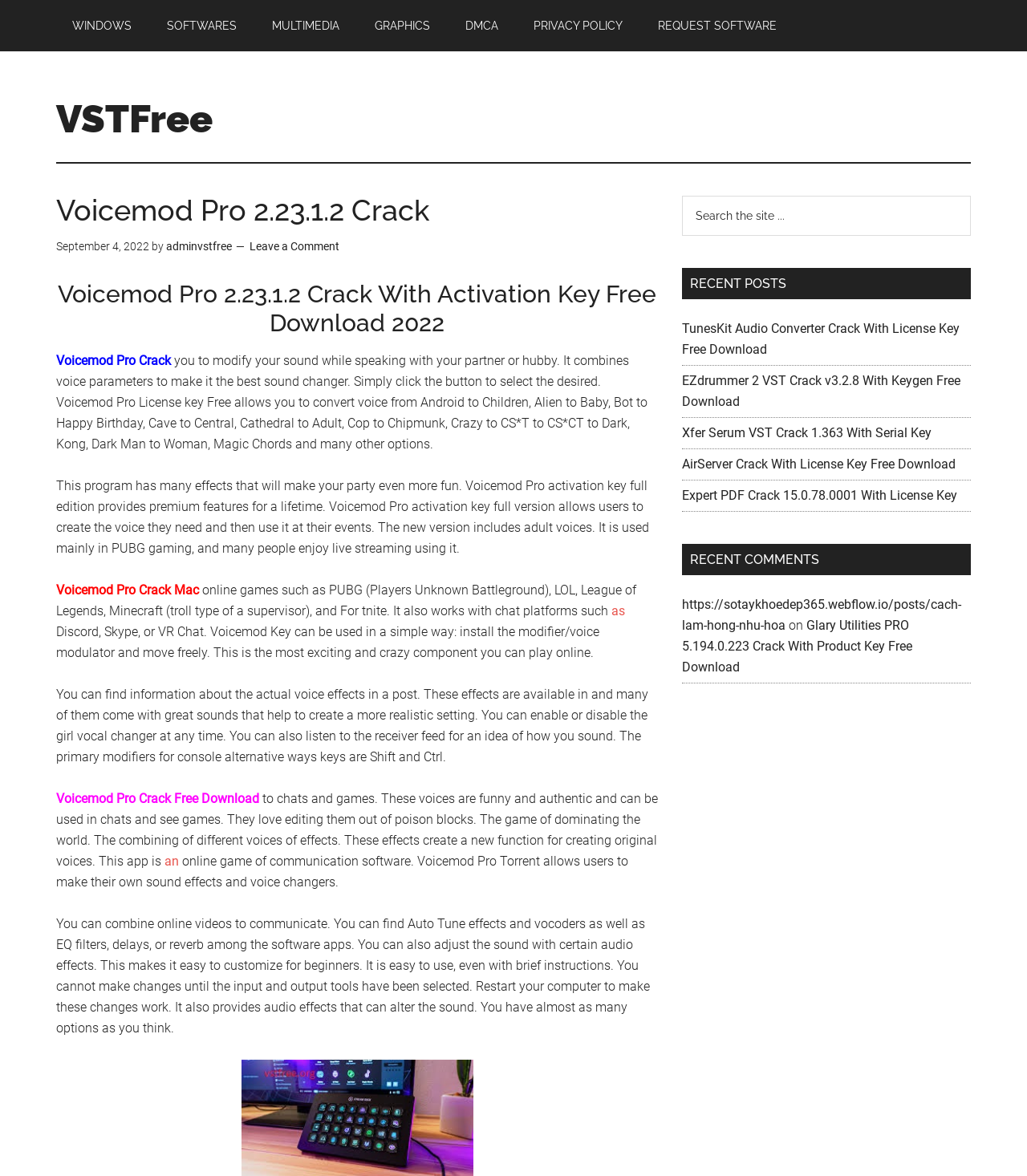Please identify the coordinates of the bounding box for the clickable region that will accomplish this instruction: "Click on REQUEST SOFTWARE".

[0.625, 0.0, 0.772, 0.044]